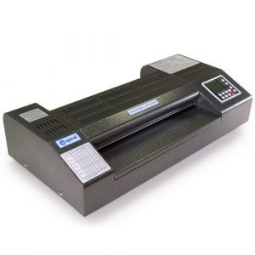What type of interface does the machine have?
Offer a detailed and full explanation in response to the question.

According to the caption, the machine features a user-friendly interface, which includes a digital control panel, allowing for easy adjustments to temperature and speed settings.